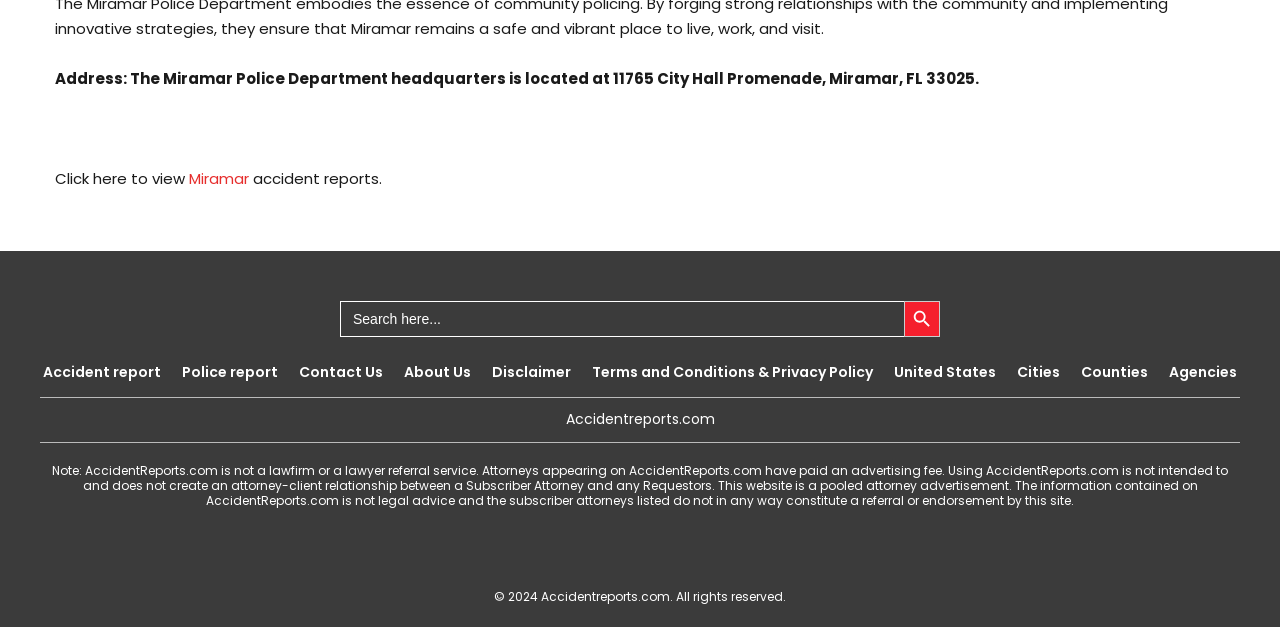Determine the bounding box coordinates of the clickable element to complete this instruction: "Check DMCA.com Protection Status". Provide the coordinates in the format of four float numbers between 0 and 1, [left, top, right, bottom].

[0.453, 0.832, 0.547, 0.859]